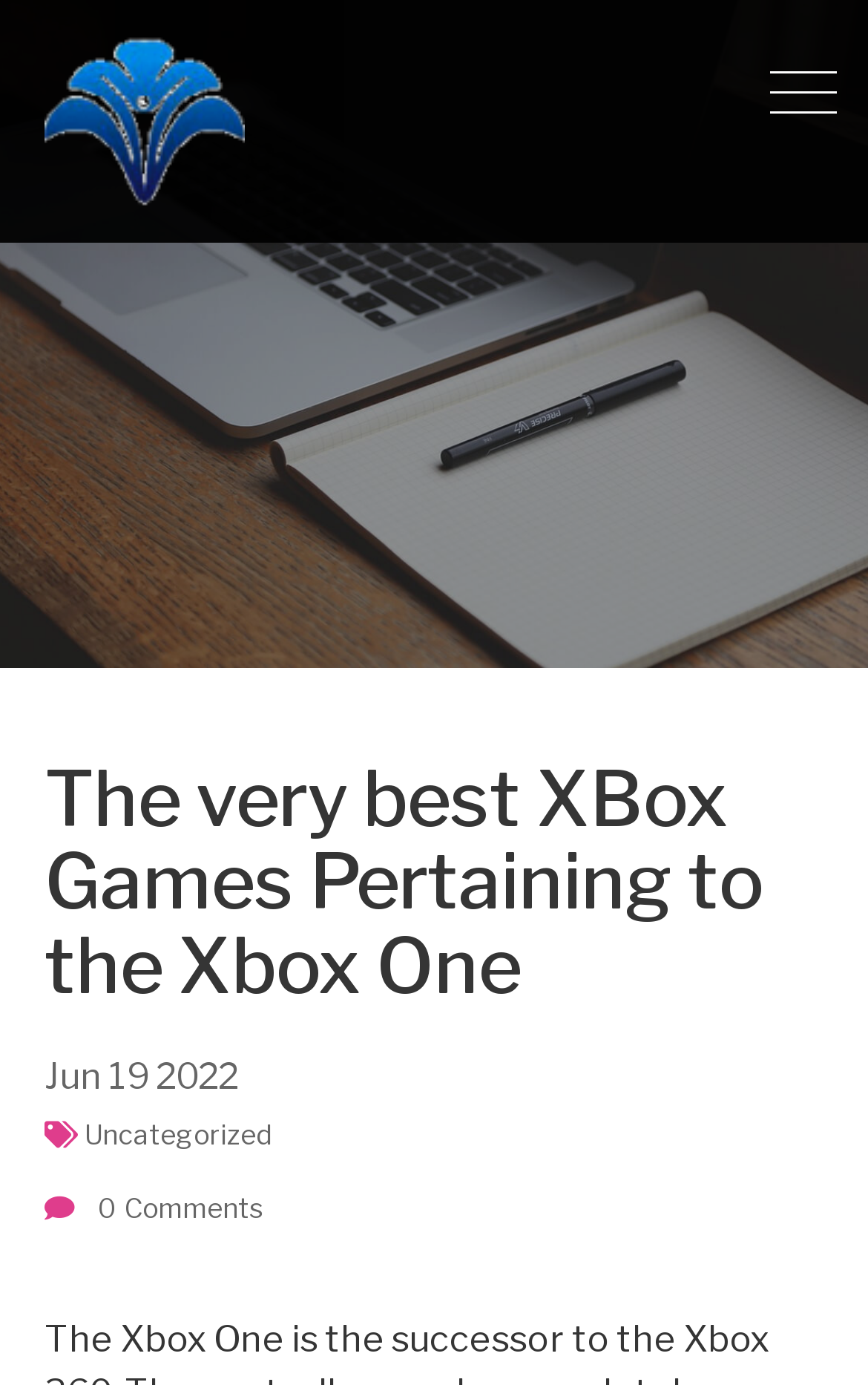Can you find and provide the title of the webpage?

The very best XBox Games Pertaining to the Xbox One